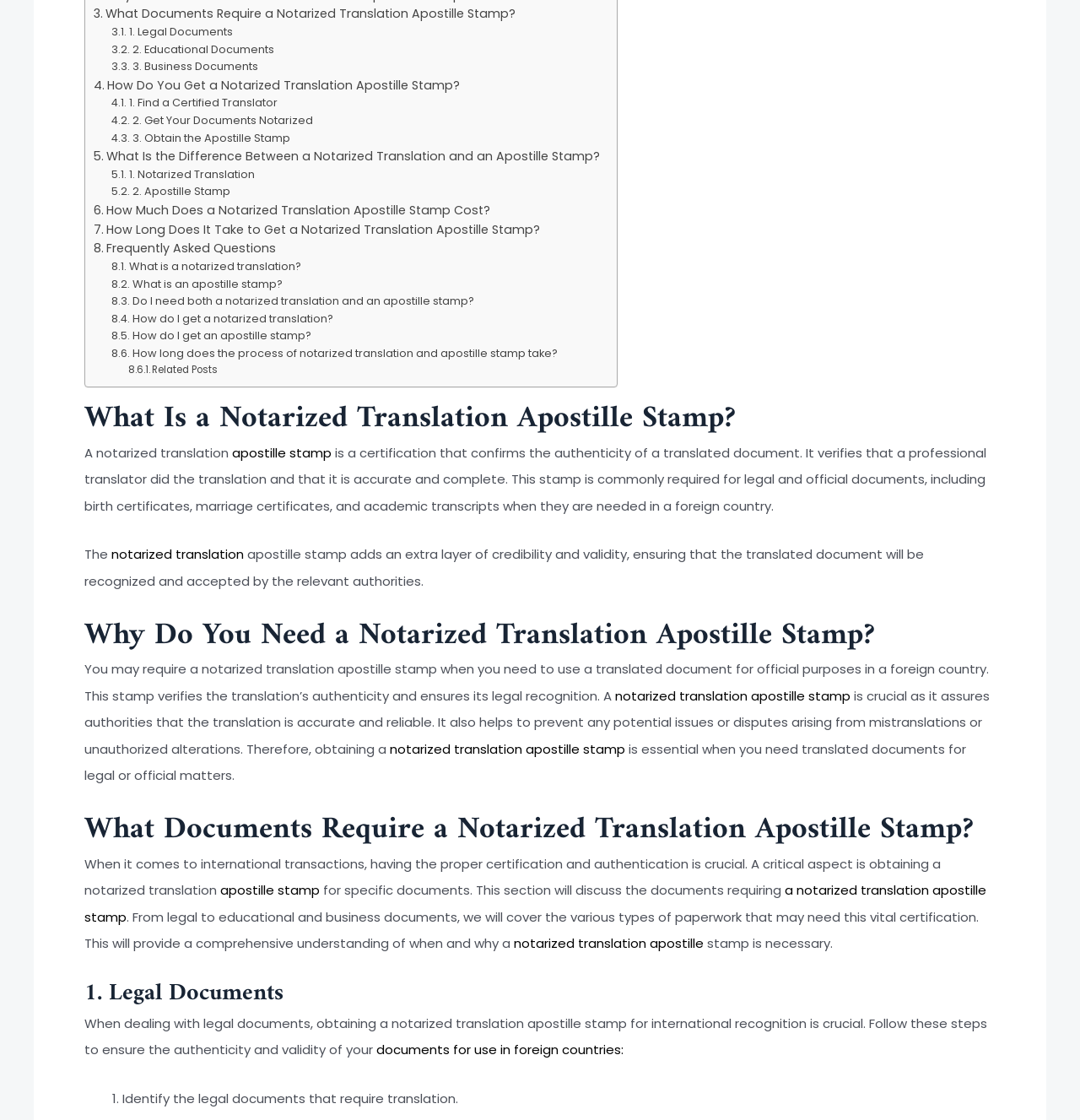Kindly determine the bounding box coordinates for the area that needs to be clicked to execute this instruction: "Read 'What Is a Notarized Translation Apostille Stamp?'".

[0.078, 0.357, 0.922, 0.392]